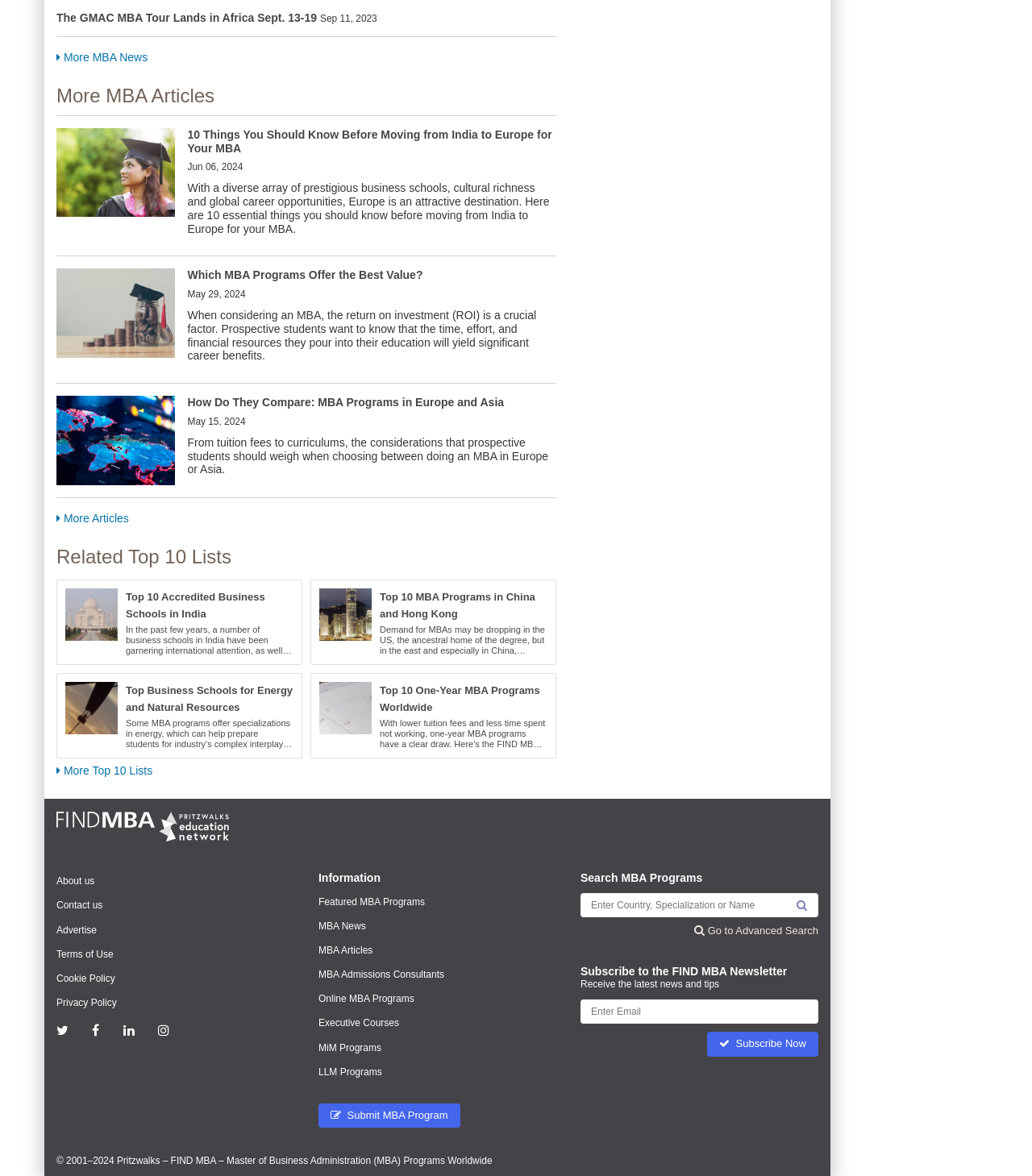Locate the bounding box coordinates of the item that should be clicked to fulfill the instruction: "Search for MBA programs by country, specialization or name".

[0.562, 0.759, 0.793, 0.78]